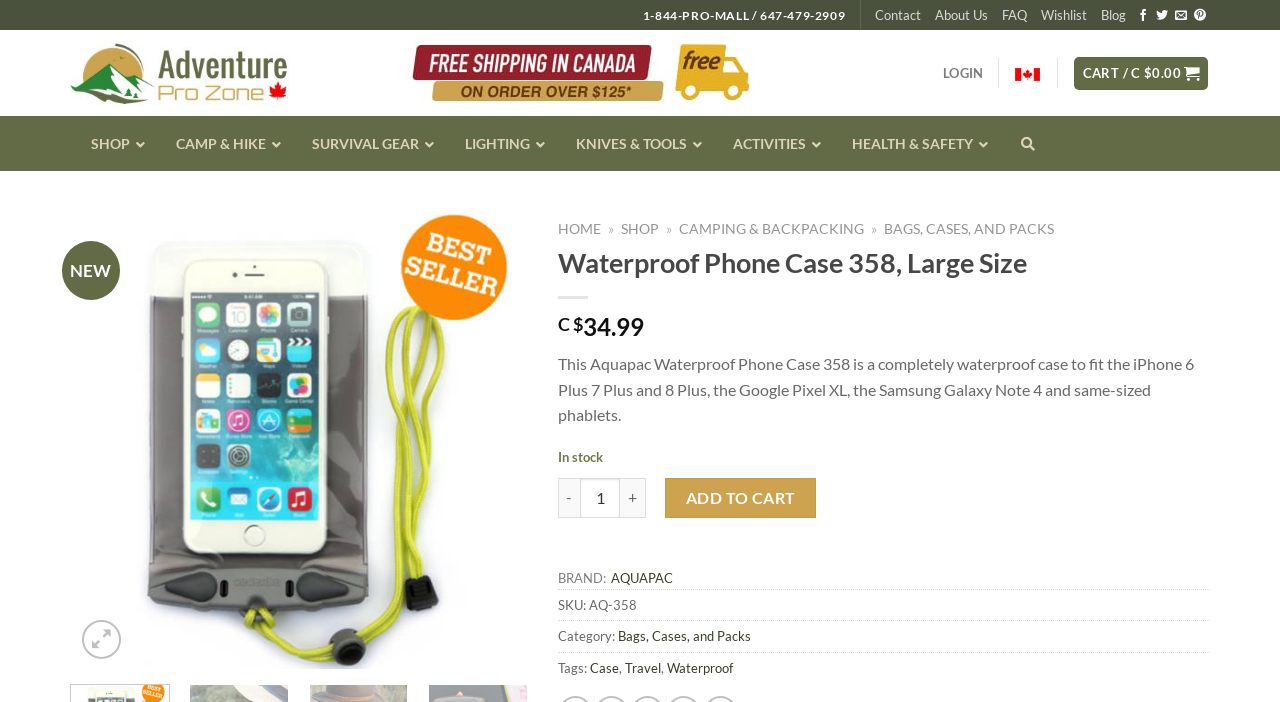What is the purpose of the Waterproof Phone Case 358?
Carefully analyze the image and provide a detailed answer to the question.

I found the purpose of the Waterproof Phone Case 358 by looking at the product description, which says 'This Aquapac Waterproof Phone Case 358 is a completely waterproof case to fit the iPhone 6 Plus 7 Plus and 8 Plus, the Google Pixel XL, the Samsung Galaxy Note 4 and same-sized phablets'.